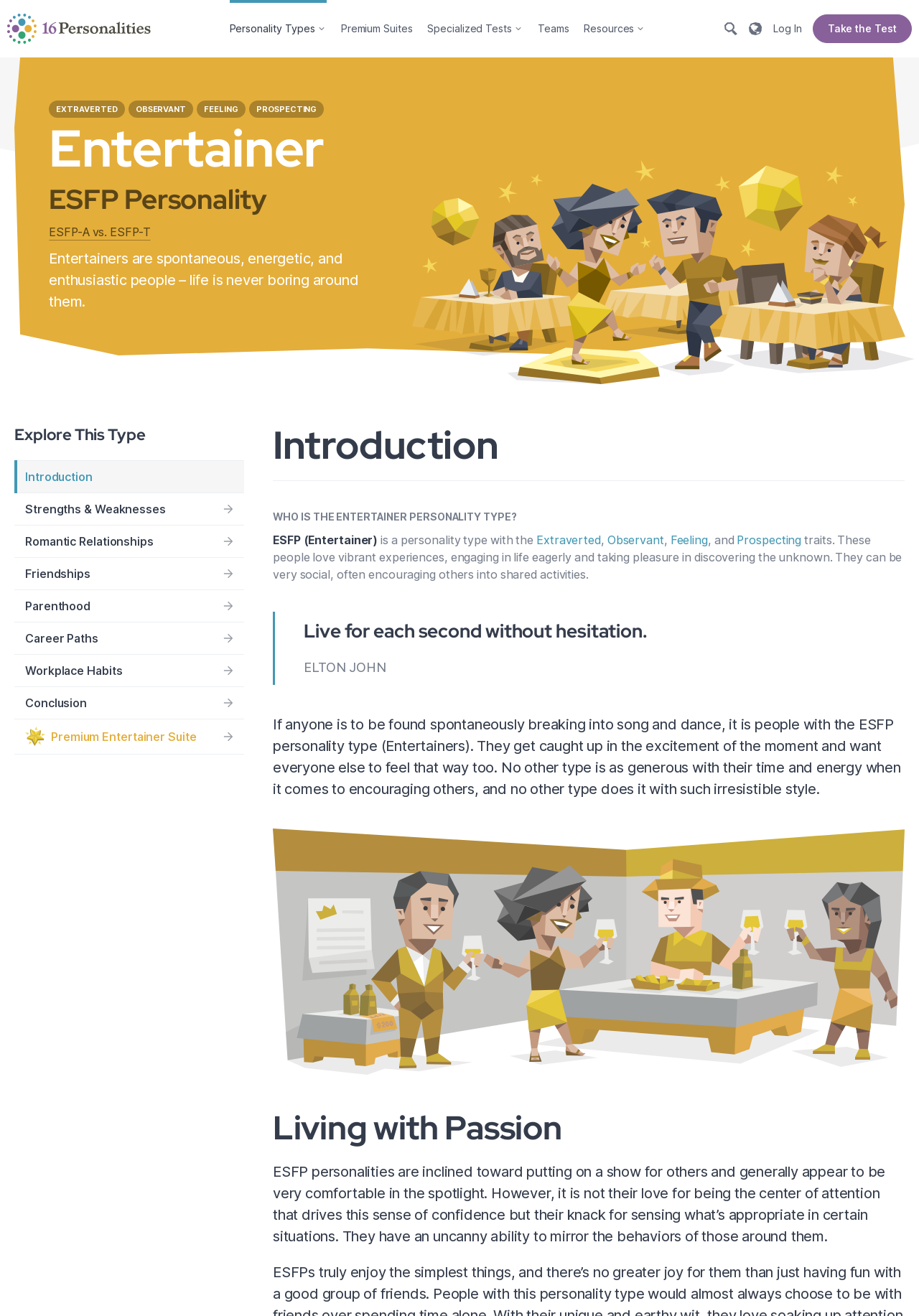Locate the bounding box coordinates of the element's region that should be clicked to carry out the following instruction: "Click the 'Take the Test' button". The coordinates need to be four float numbers between 0 and 1, i.e., [left, top, right, bottom].

[0.884, 0.011, 0.992, 0.033]